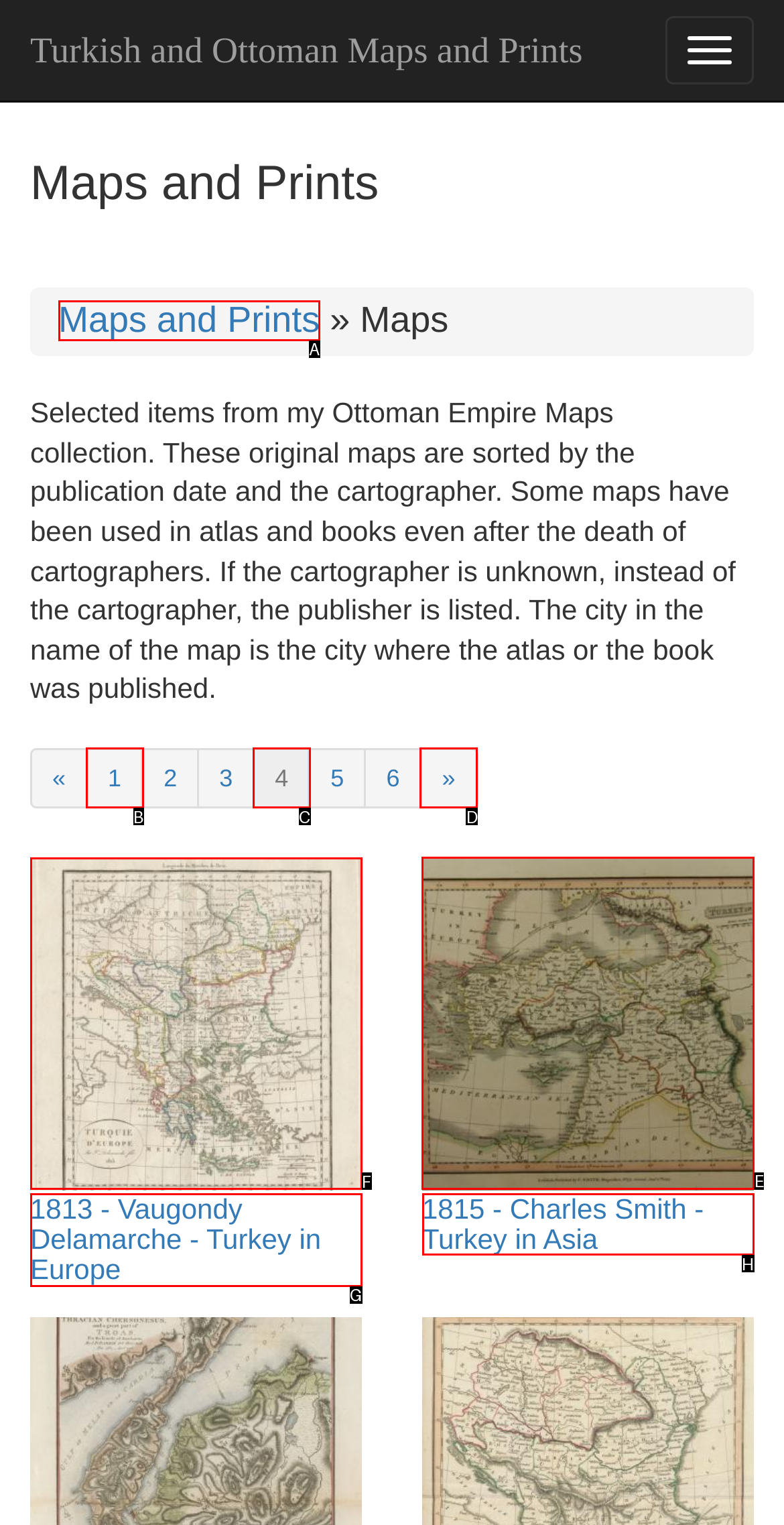Decide which UI element to click to accomplish the task: view previous post
Respond with the corresponding option letter.

None